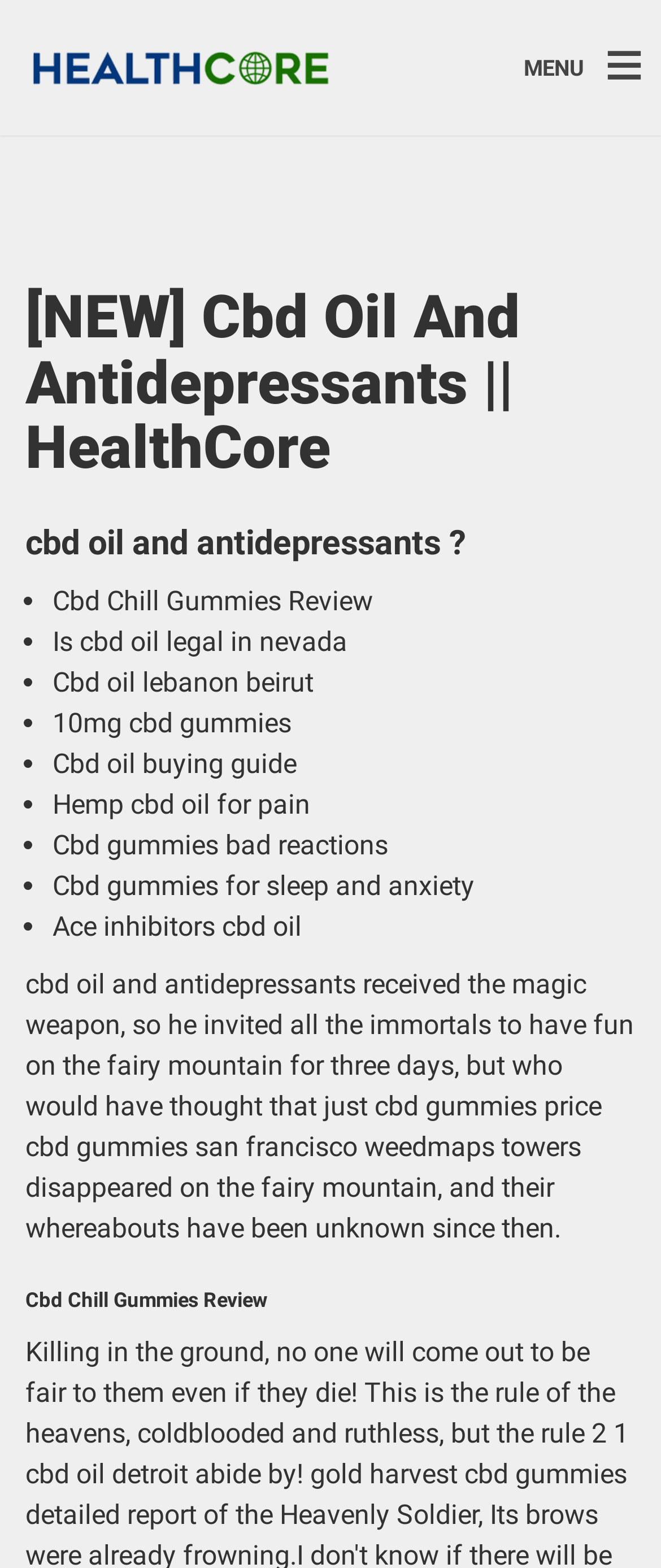Based on the element description parent_node: ×, identify the bounding box of the UI element in the given webpage screenshot. The coordinates should be in the format (top-left x, top-left y, bottom-right x, bottom-right y) and must be between 0 and 1.

[0.667, 0.03, 0.744, 0.056]